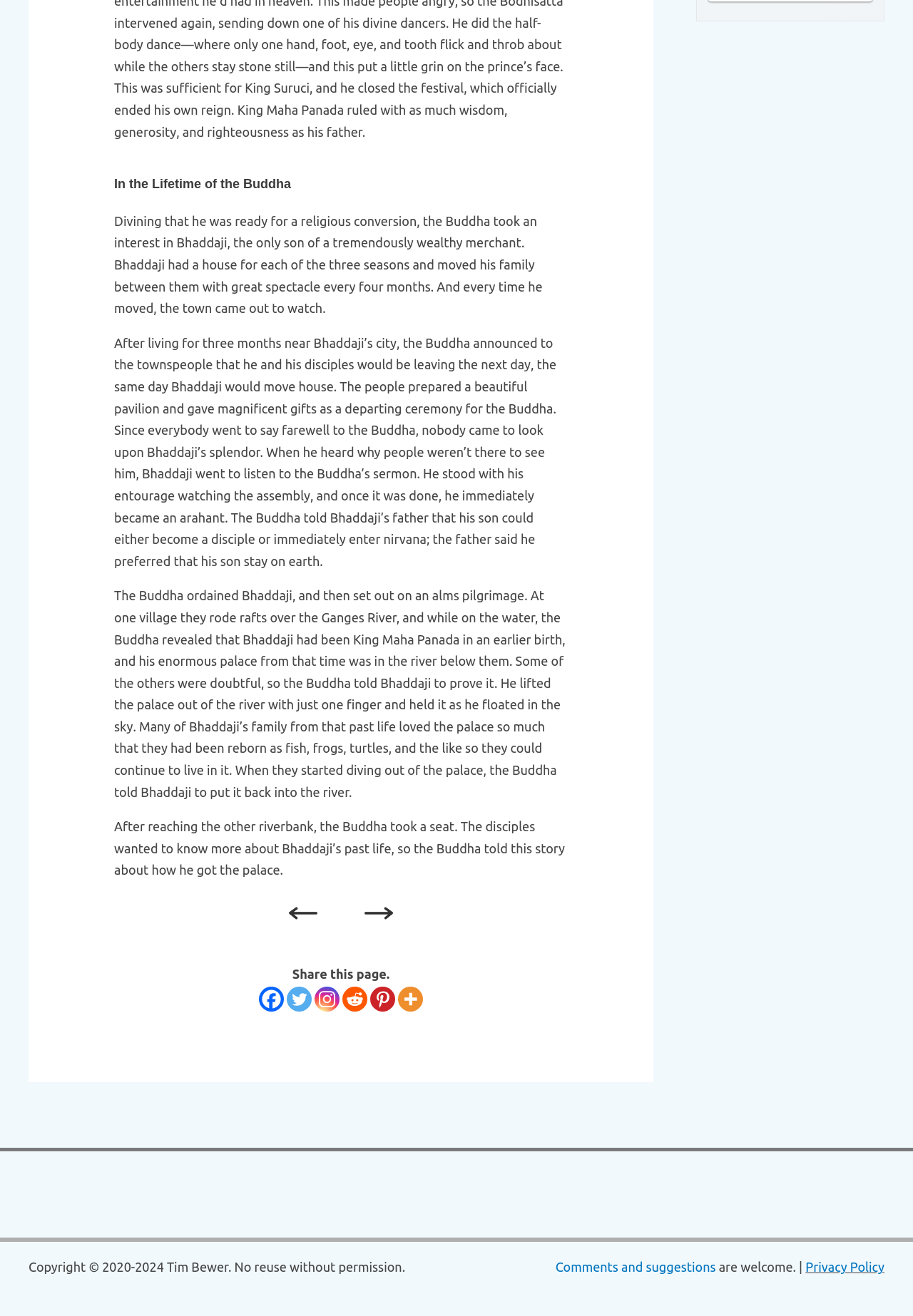What did the Buddha reveal to Bhaddaji on the river?
Based on the image, answer the question in a detailed manner.

The story states that while on the water, the Buddha revealed that Bhaddaji had been King Maha Panada in an earlier birth, and his enormous palace from that time was in the river below them.